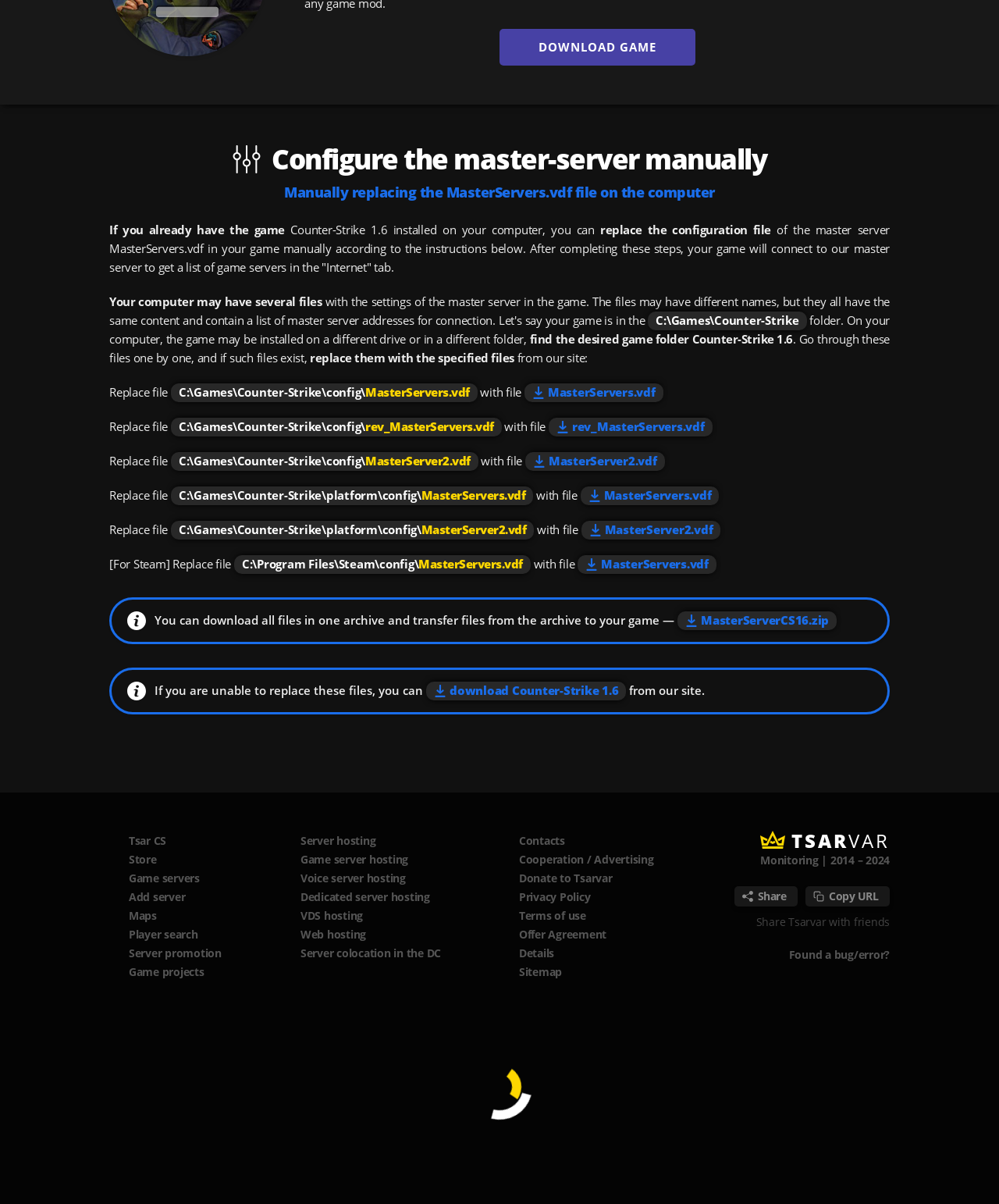What is the game being configured?
Refer to the image and provide a one-word or short phrase answer.

Counter-Strike 1.6